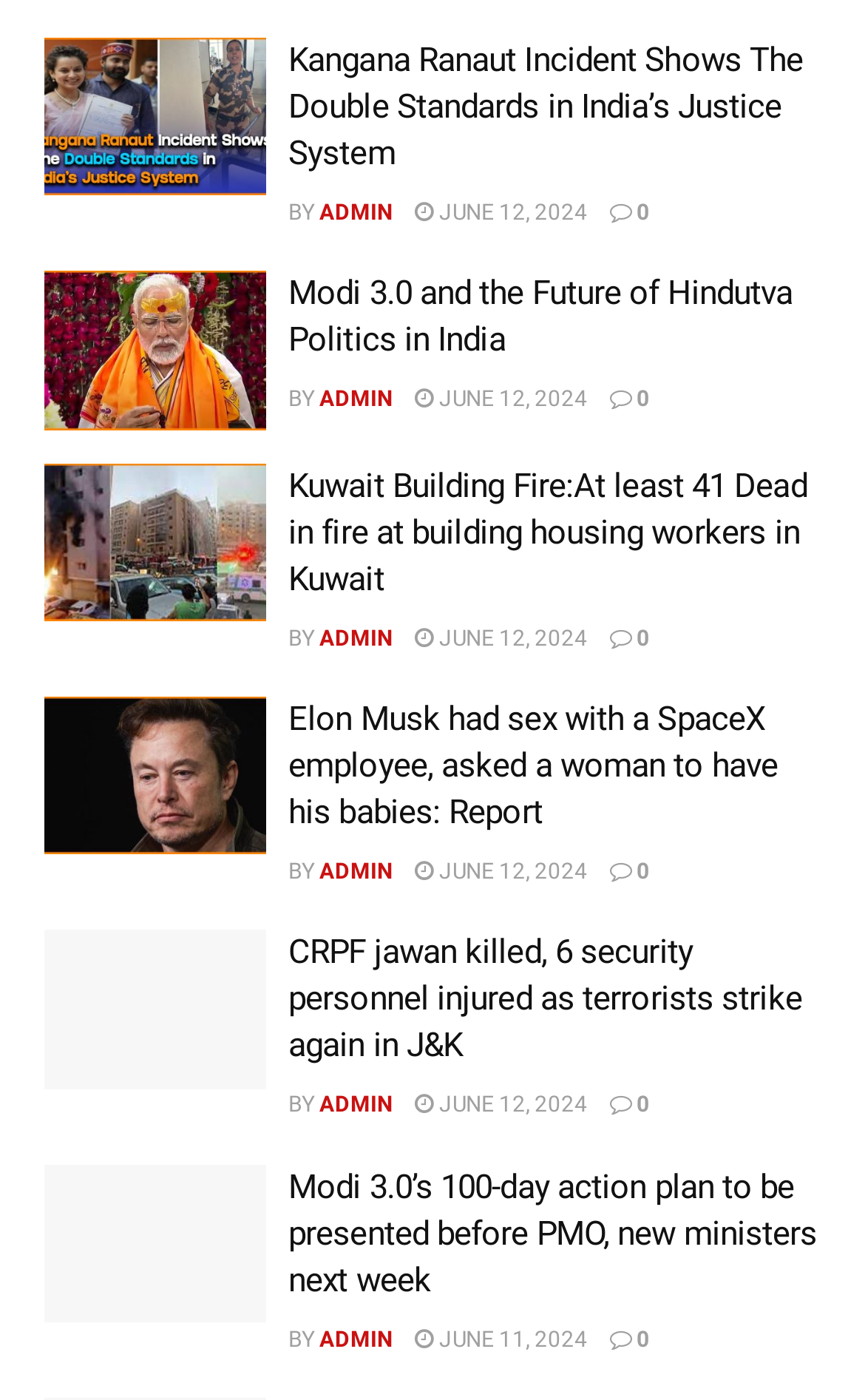Locate the bounding box coordinates of the UI element described by: "admin". The bounding box coordinates should consist of four float numbers between 0 and 1, i.e., [left, top, right, bottom].

None